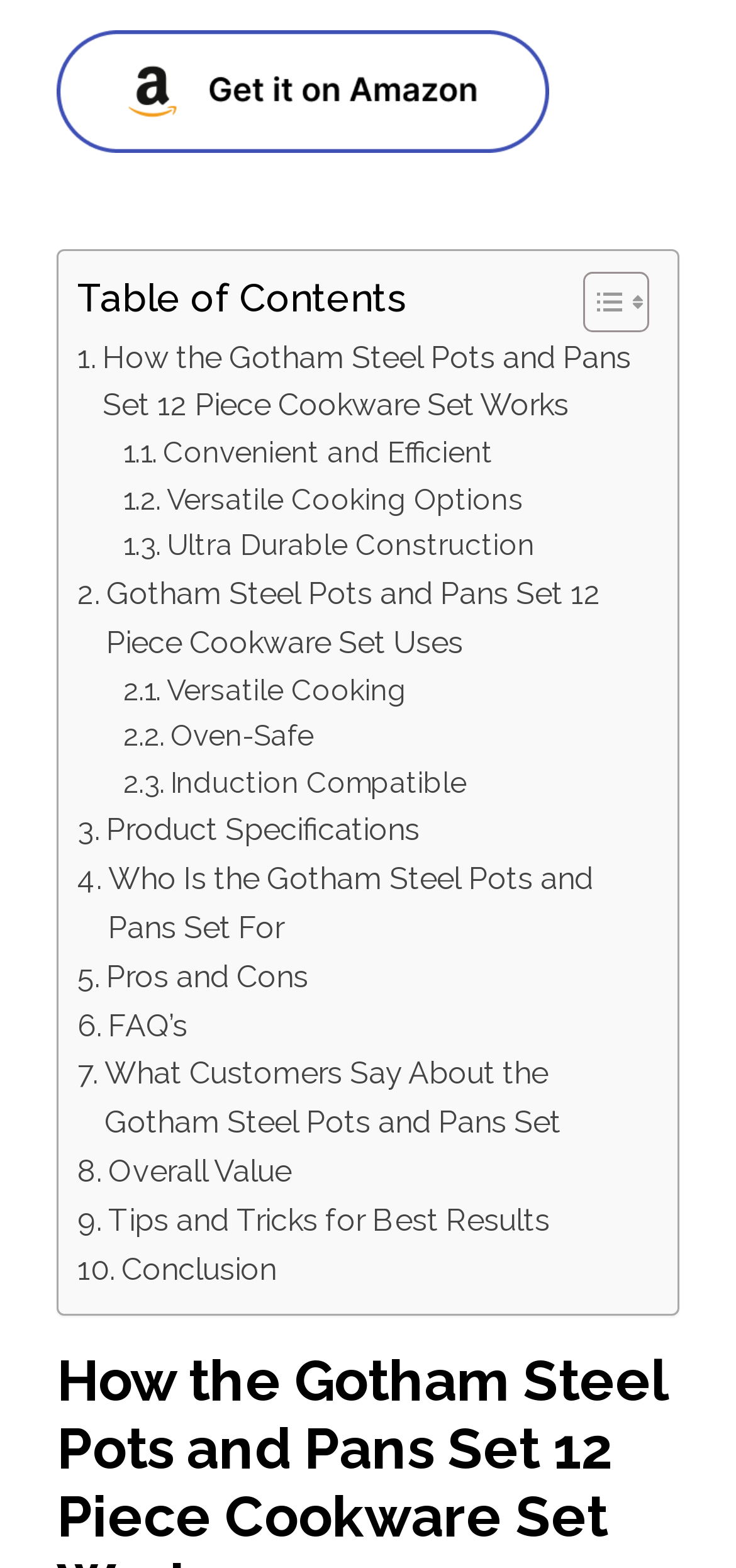Identify the bounding box for the UI element specified in this description: "Overall Value". The coordinates must be four float numbers between 0 and 1, formatted as [left, top, right, bottom].

[0.105, 0.732, 0.395, 0.763]